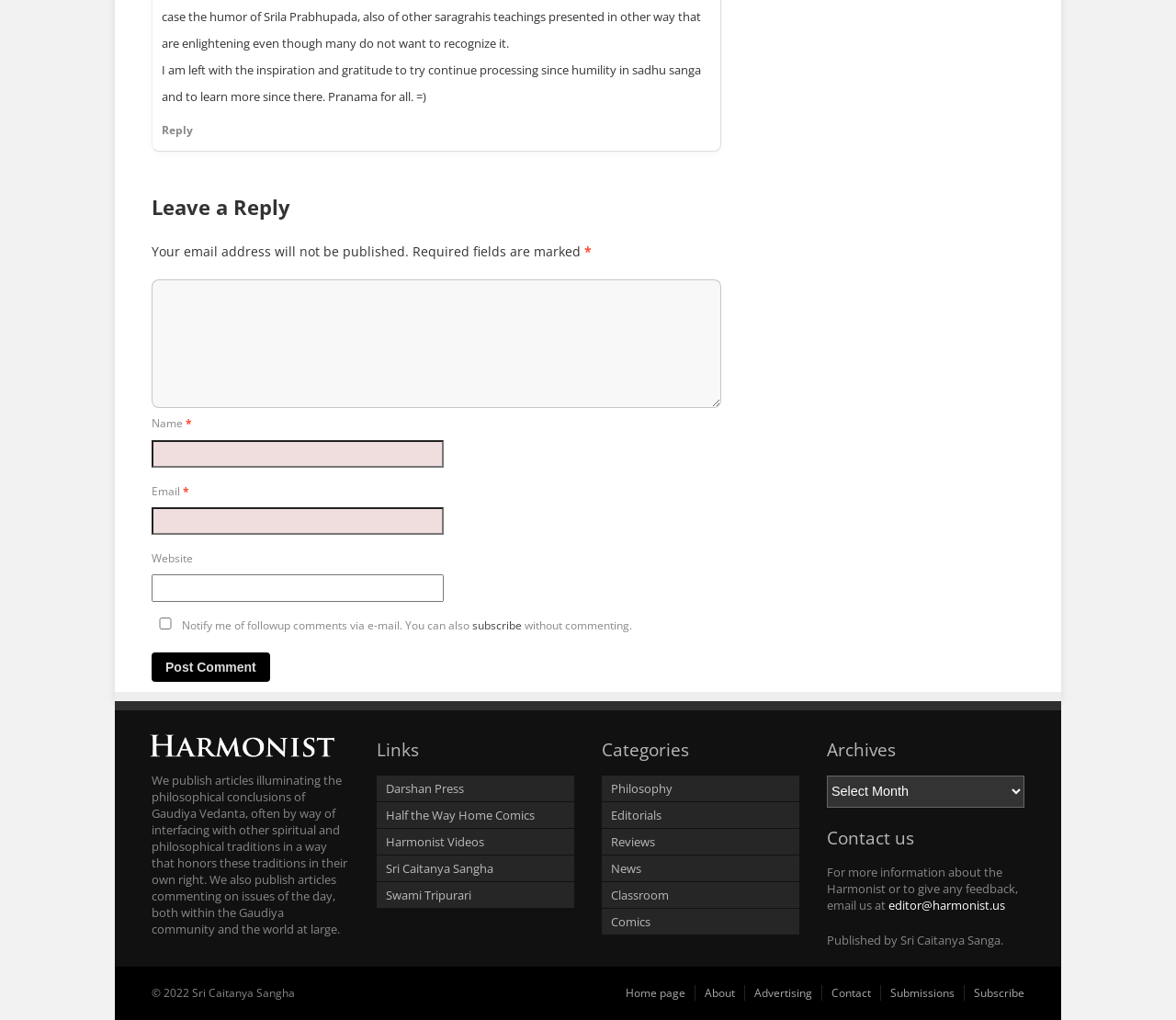Predict the bounding box of the UI element that fits this description: "parent_node: Name * name="author"".

[0.129, 0.431, 0.377, 0.458]